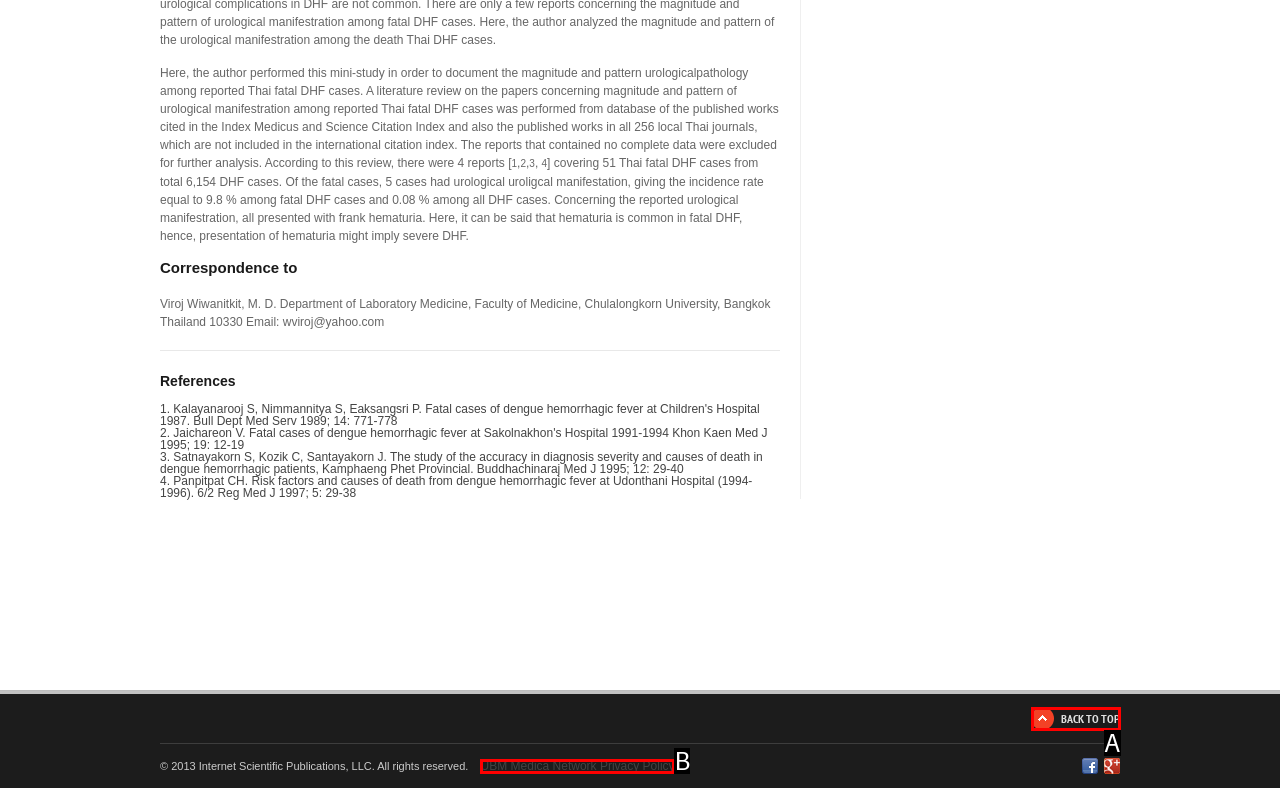Identify the HTML element that best fits the description: parent_node: Search… name="s". Respond with the letter of the corresponding element.

None